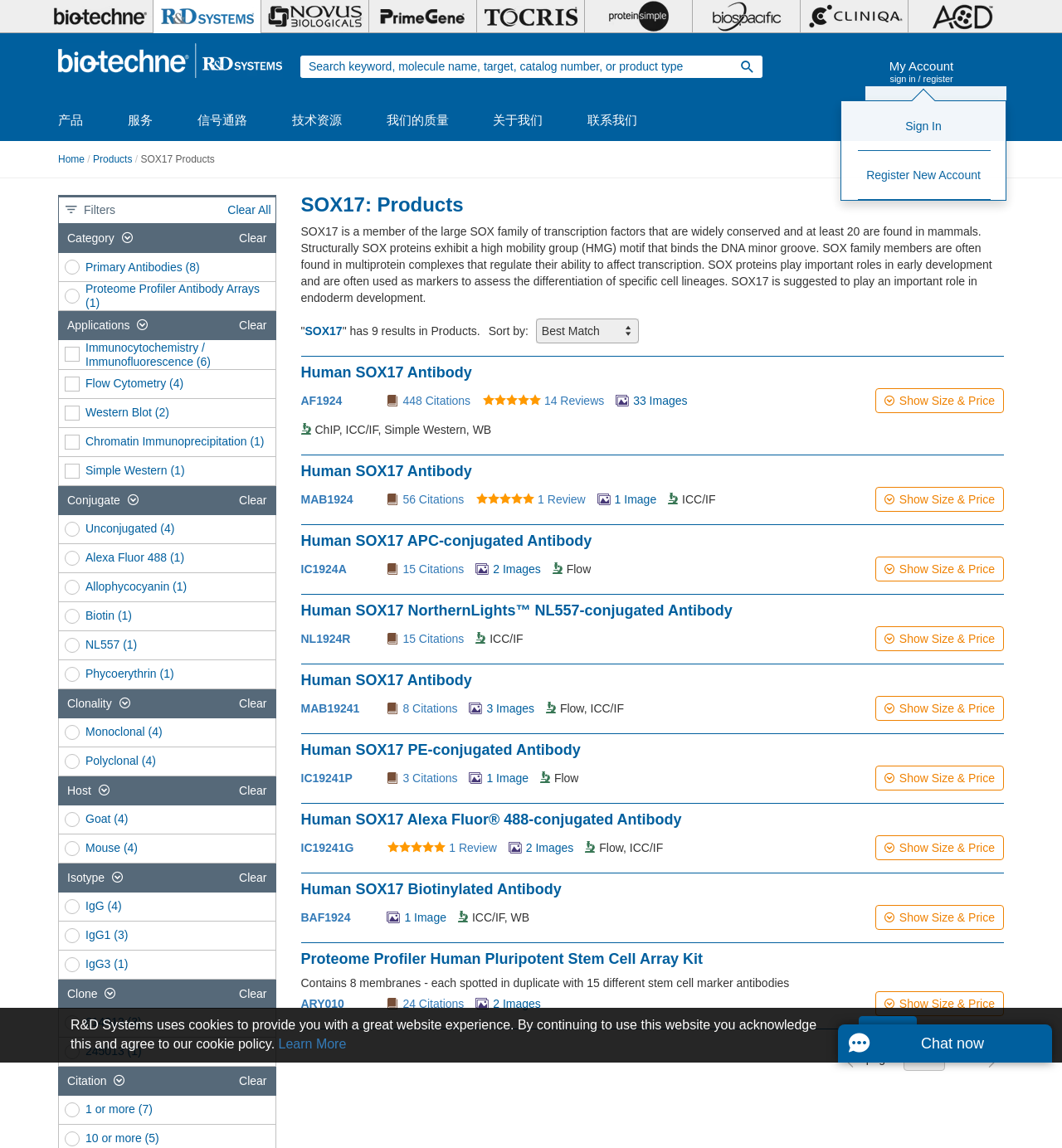Identify the bounding box coordinates of the element that should be clicked to fulfill this task: "Sign in to my account". The coordinates should be provided as four float numbers between 0 and 1, i.e., [left, top, right, bottom].

[0.792, 0.088, 0.947, 0.116]